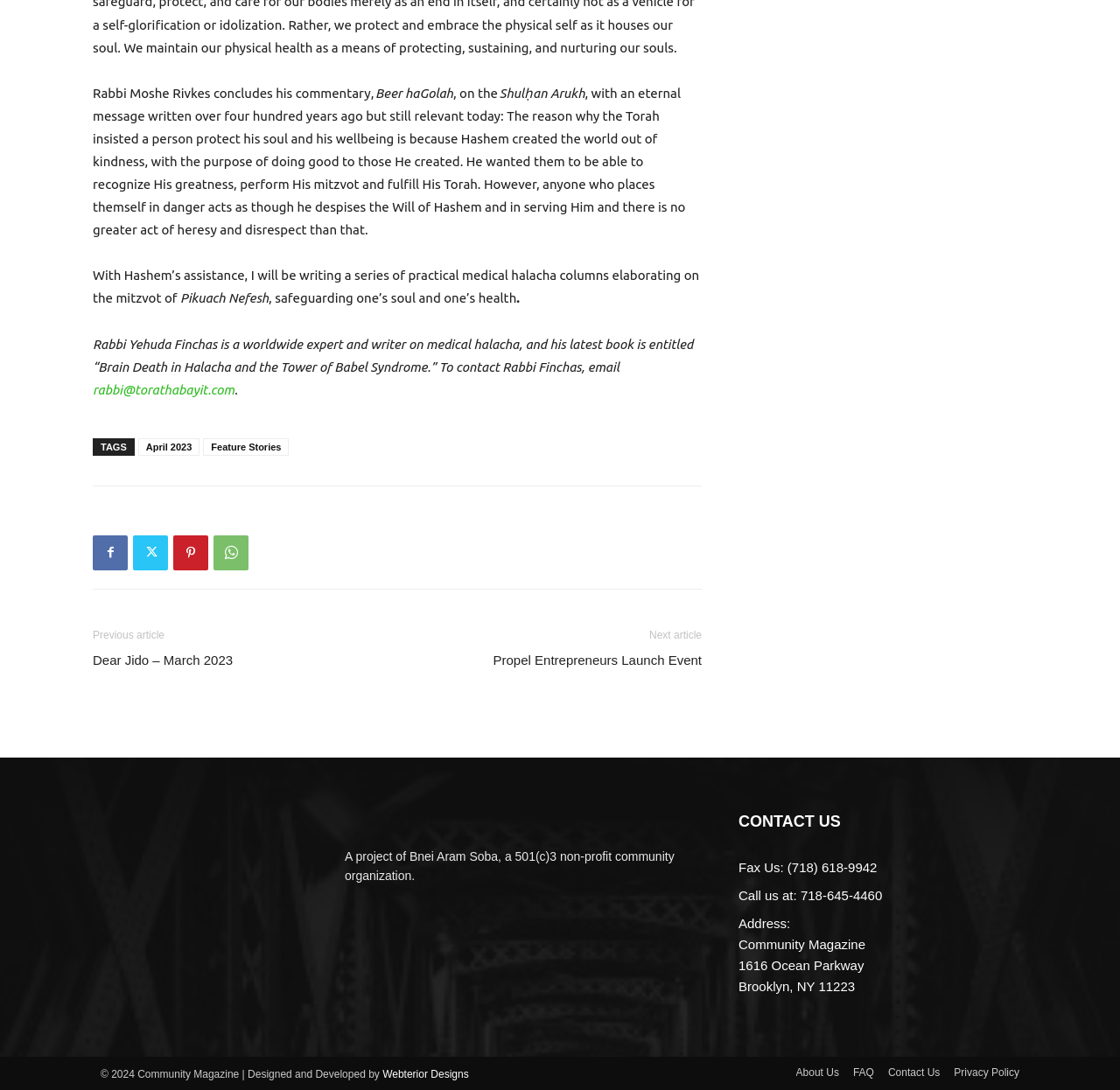Given the description of the UI element: "rabbi@torathabayit.com", predict the bounding box coordinates in the form of [left, top, right, bottom], with each value being a float between 0 and 1.

[0.083, 0.351, 0.209, 0.364]